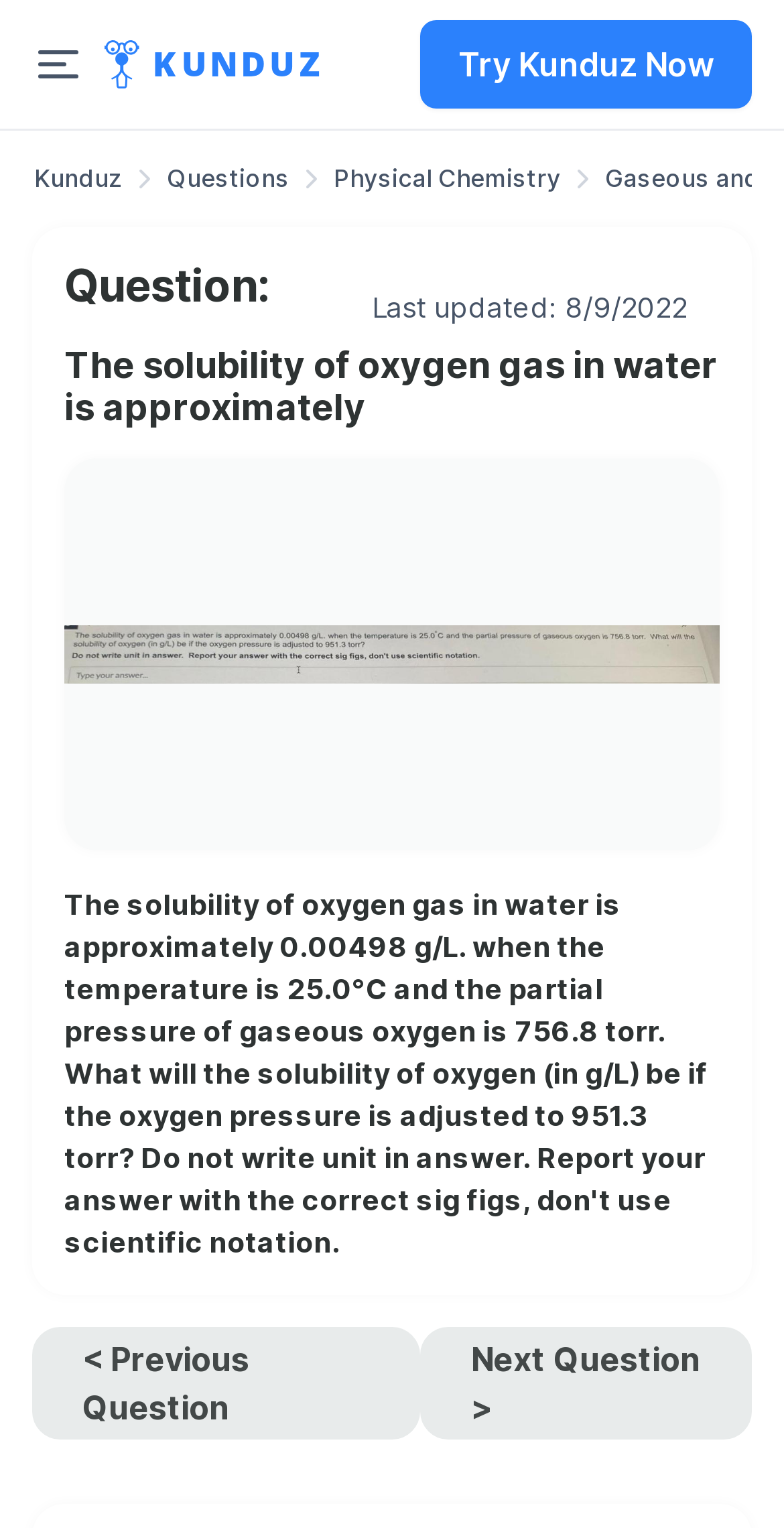With reference to the image, please provide a detailed answer to the following question: What is the temperature at which the solubility of oxygen gas in water is given?

The temperature at which the solubility of oxygen gas in water is given is mentioned in the heading of the webpage, which states 'The solubility of oxygen gas in water is approximately 0.00498 g/L when the temperature is 25.0°C.'